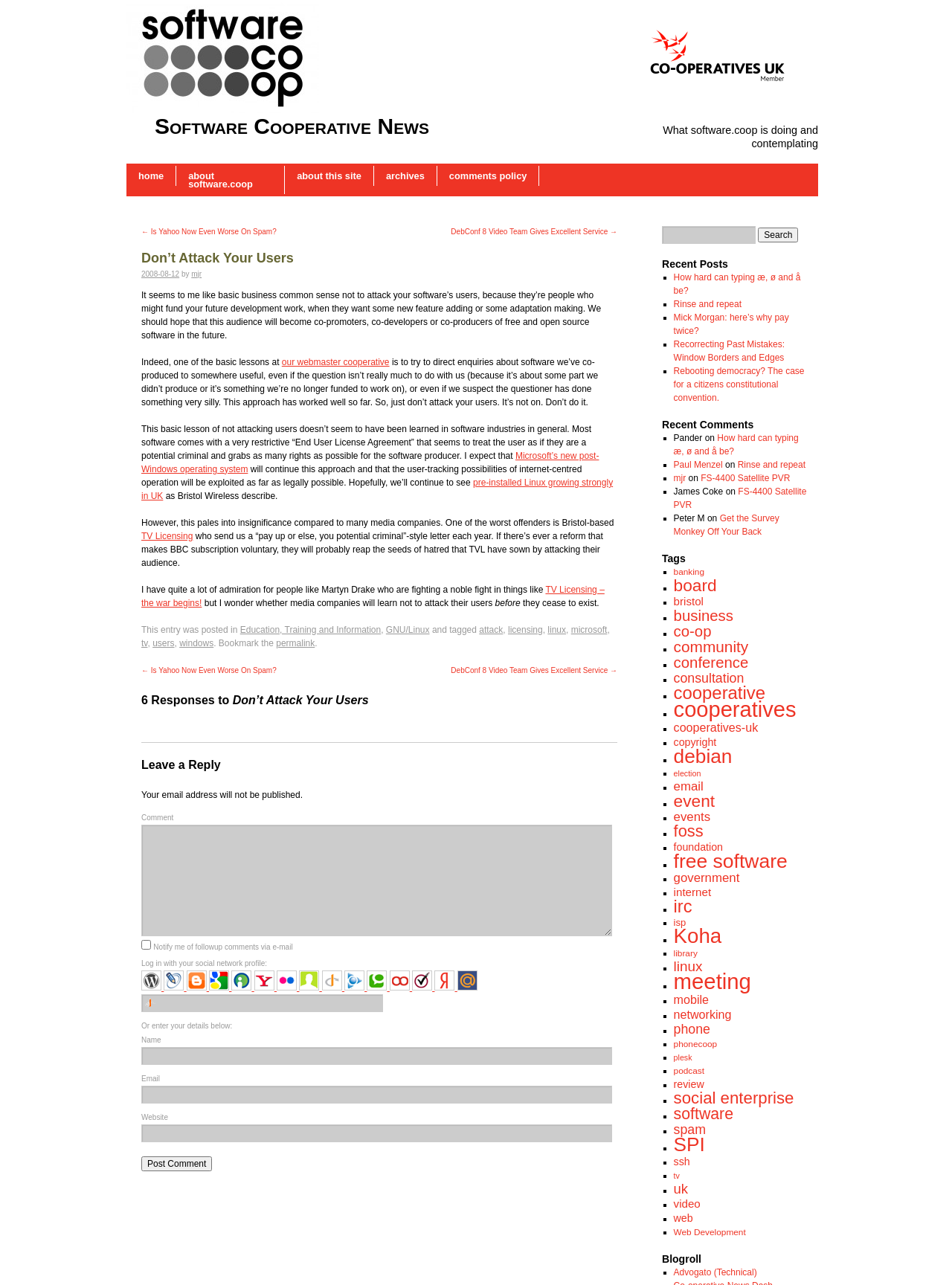Identify the first-level heading on the webpage and generate its text content.

Don’t Attack Your Users